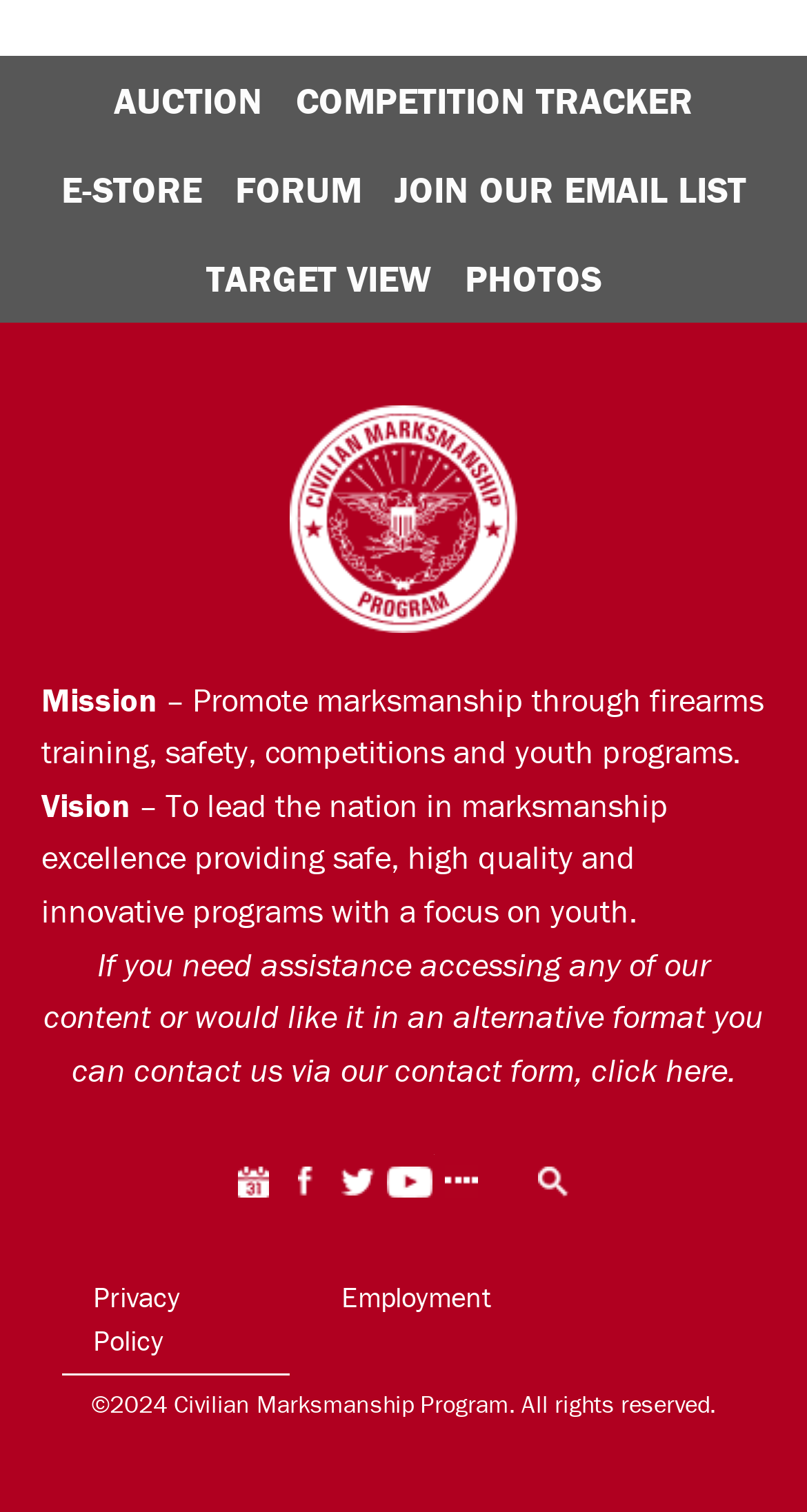What is the copyright year of the webpage?
From the image, respond with a single word or phrase.

2024